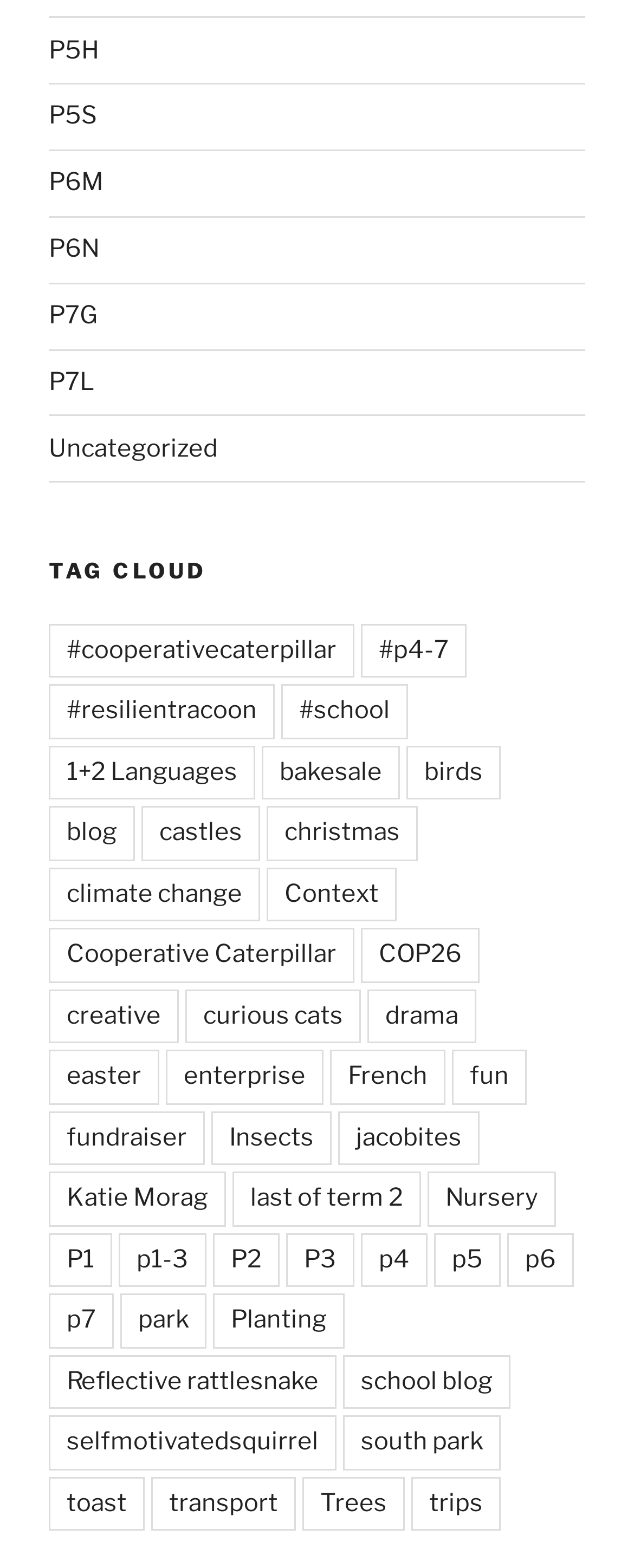Please identify the bounding box coordinates of the region to click in order to complete the task: "Click on the '#cooperativecaterpillar' tag". The coordinates must be four float numbers between 0 and 1, specified as [left, top, right, bottom].

[0.077, 0.398, 0.559, 0.433]